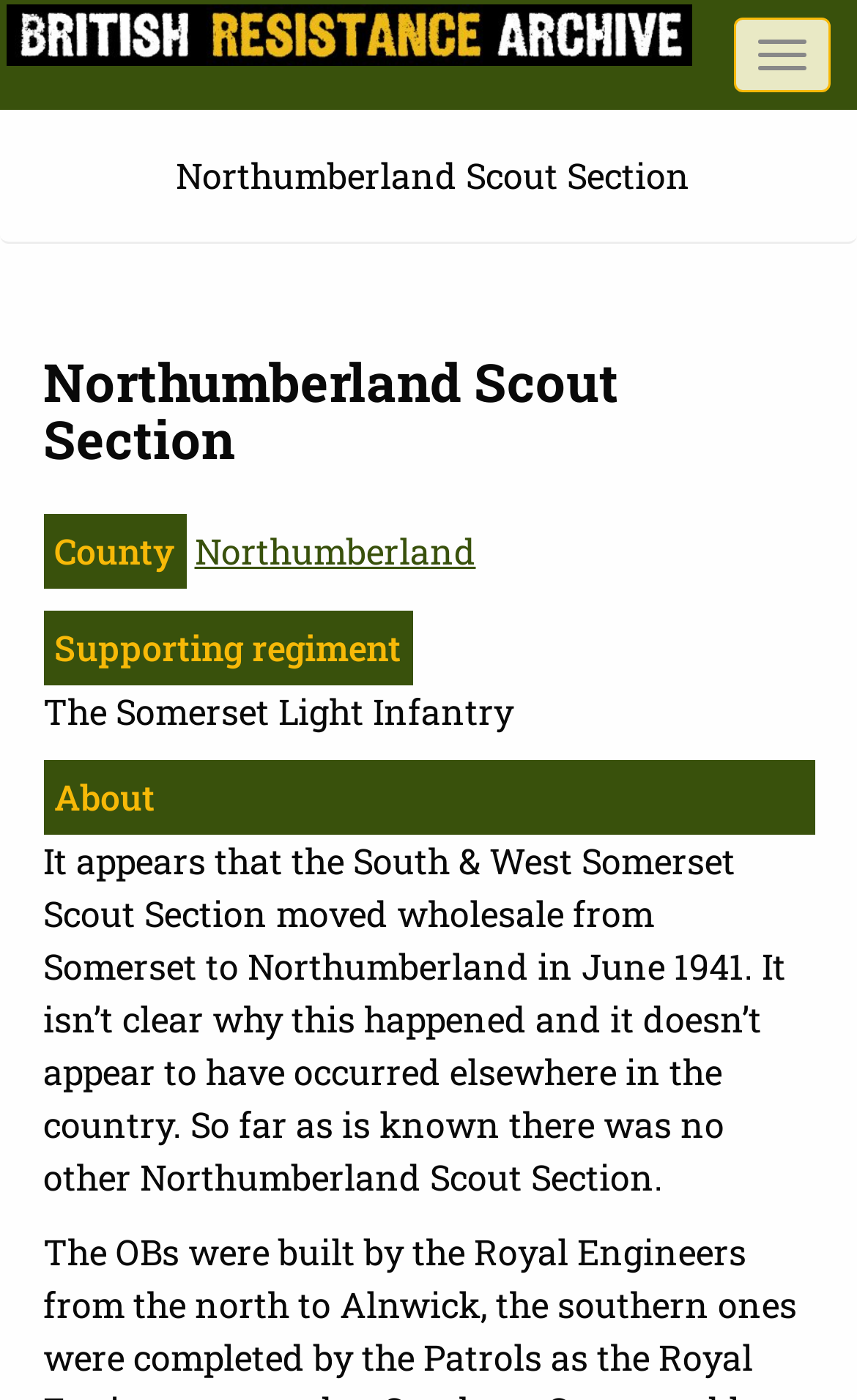Locate the heading on the webpage and return its text.

Northumberland Scout Section